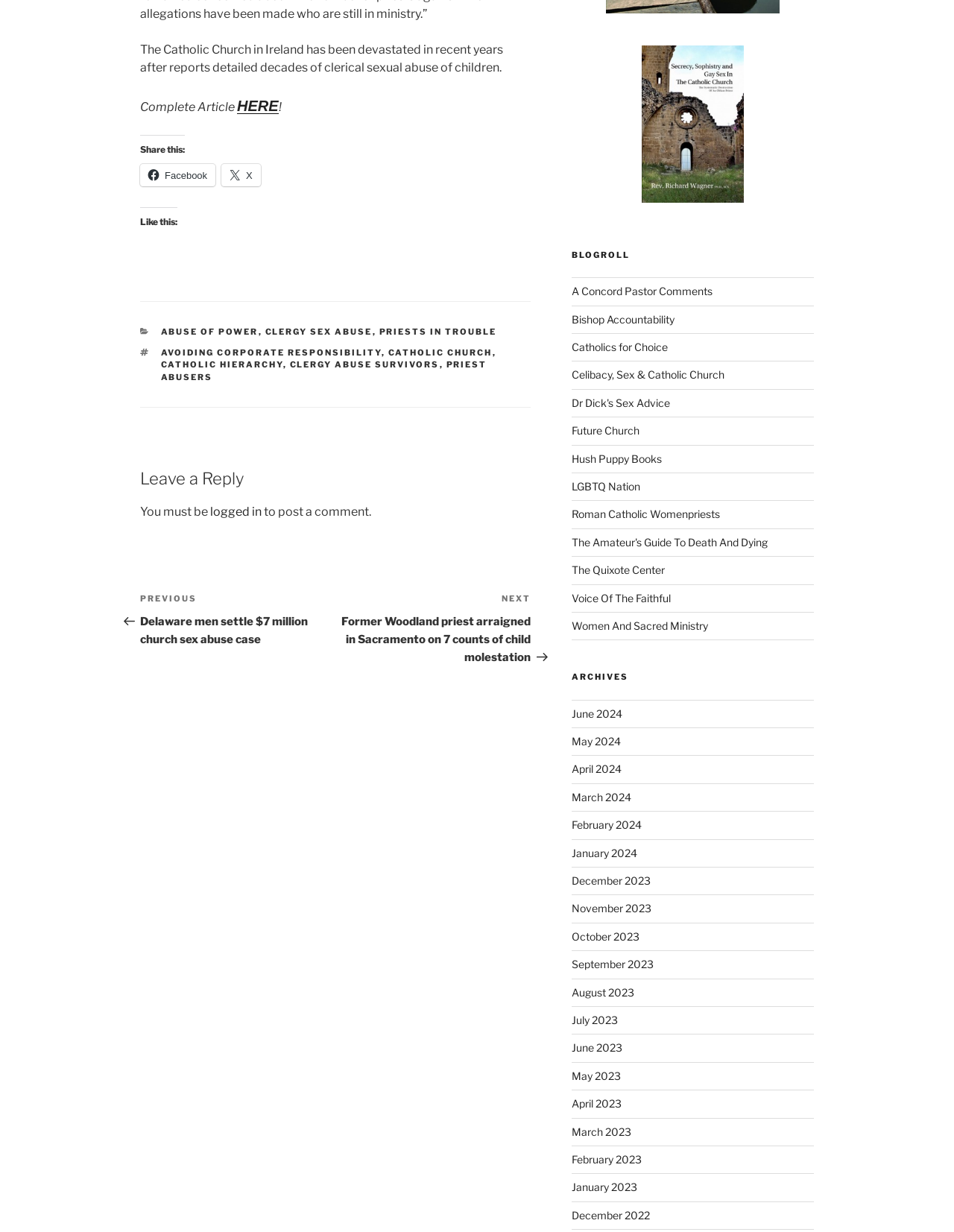What is the topic of the article?
Based on the visual information, provide a detailed and comprehensive answer.

The topic of the article can be inferred from the first sentence 'The Catholic Church in Ireland has been devastated in recent years after reports detailed decades of clerical sexual abuse of children.' which suggests that the article is about the Catholic Church and its issues.